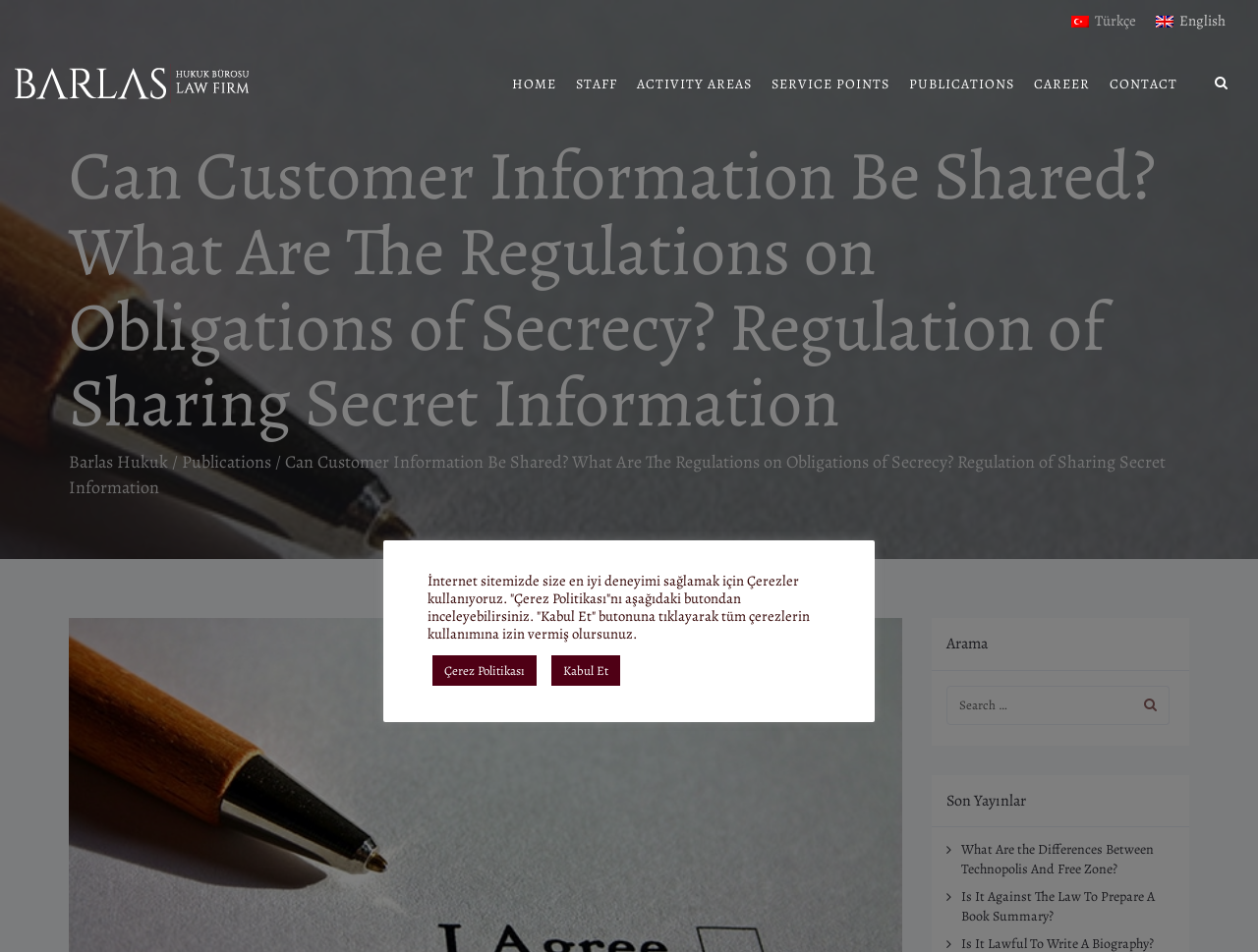What is the name of the section that lists recent publications?
Please provide a detailed answer to the question.

The section that lists recent publications can be found at the bottom of the webpage, where it is labeled as 'Son Yayınlar', which is Turkish for 'Recent Publications'.